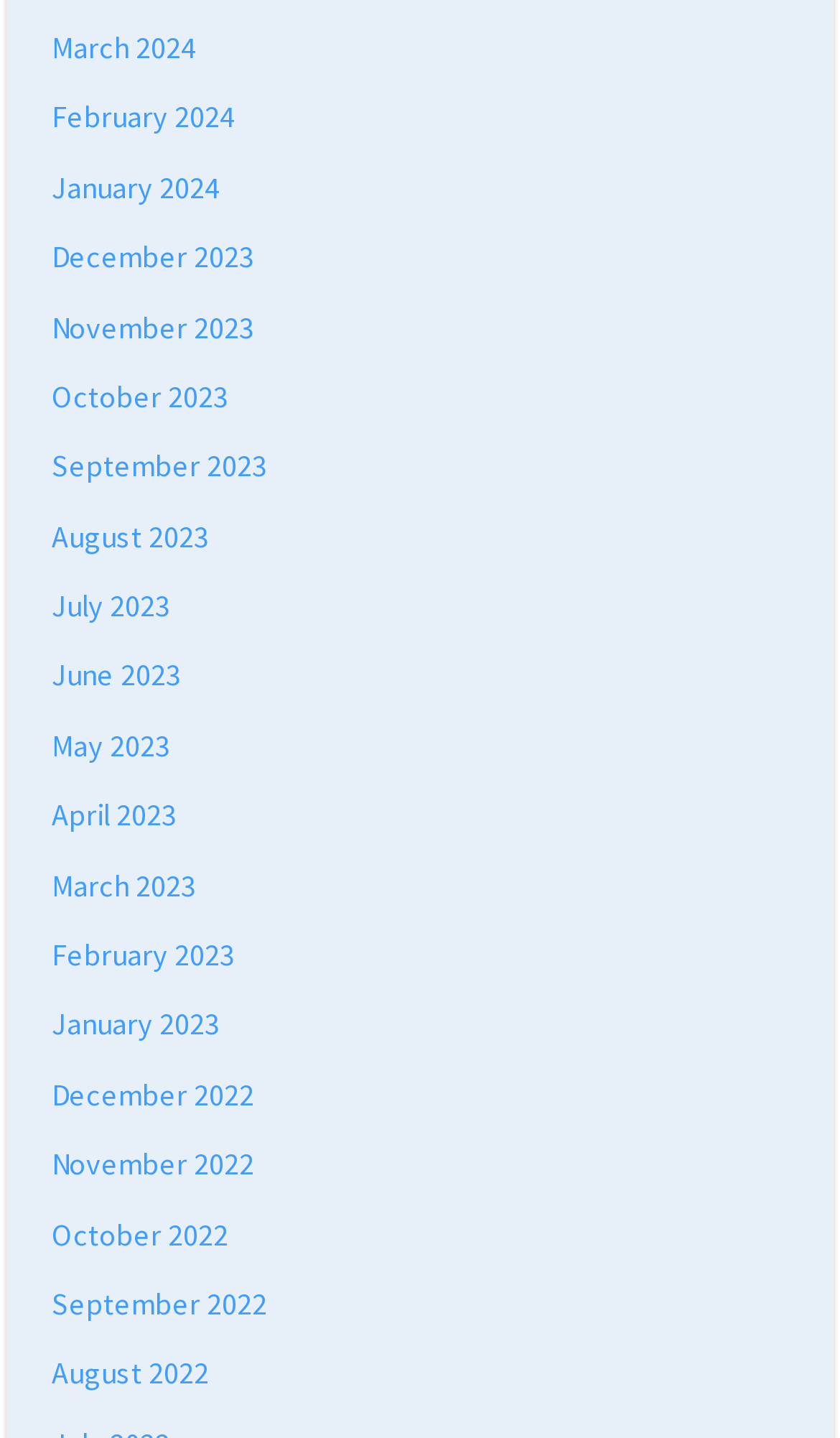Are the months listed in chronological order?
Relying on the image, give a concise answer in one word or a brief phrase.

Yes